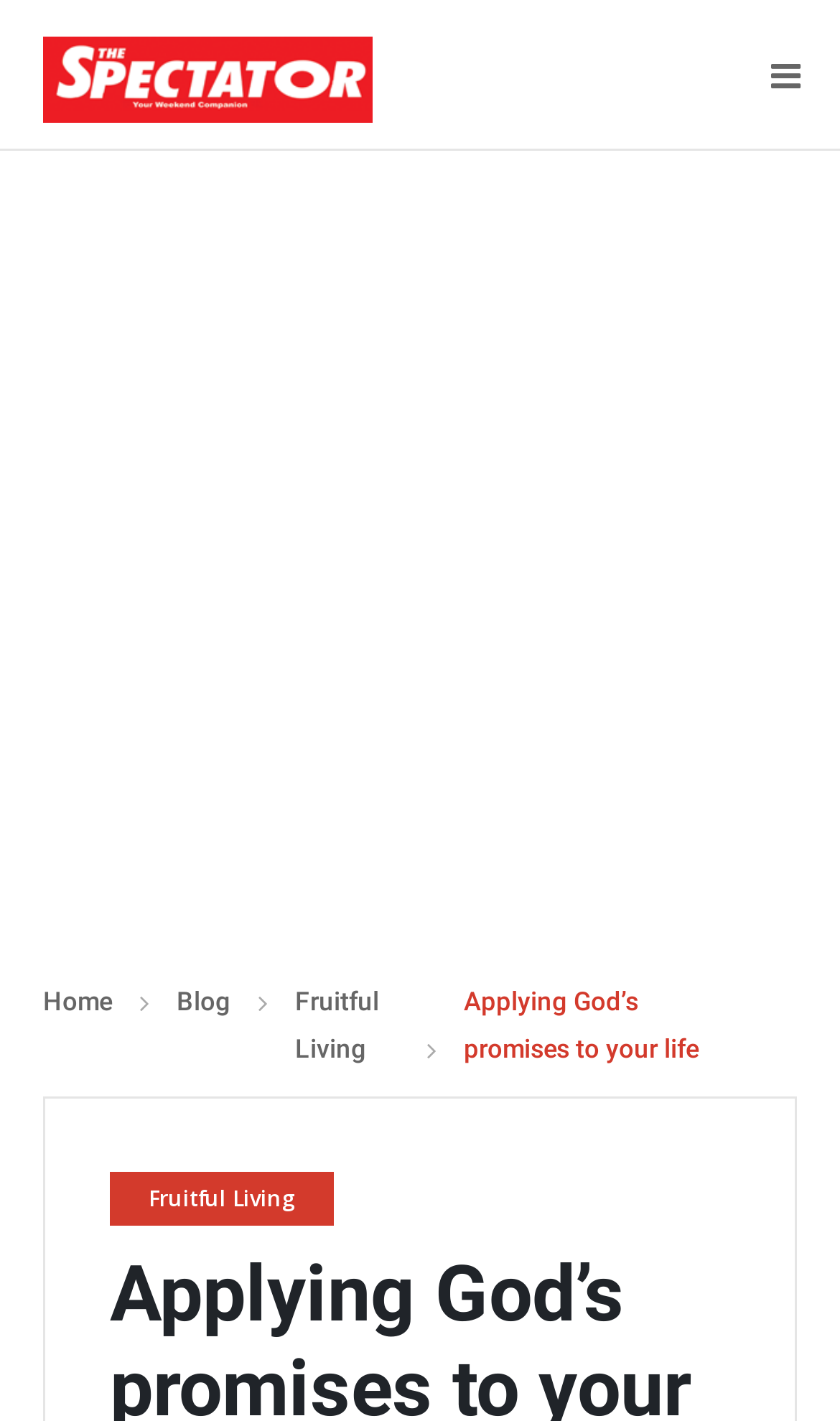How many main navigation links are there?
Answer briefly with a single word or phrase based on the image.

3